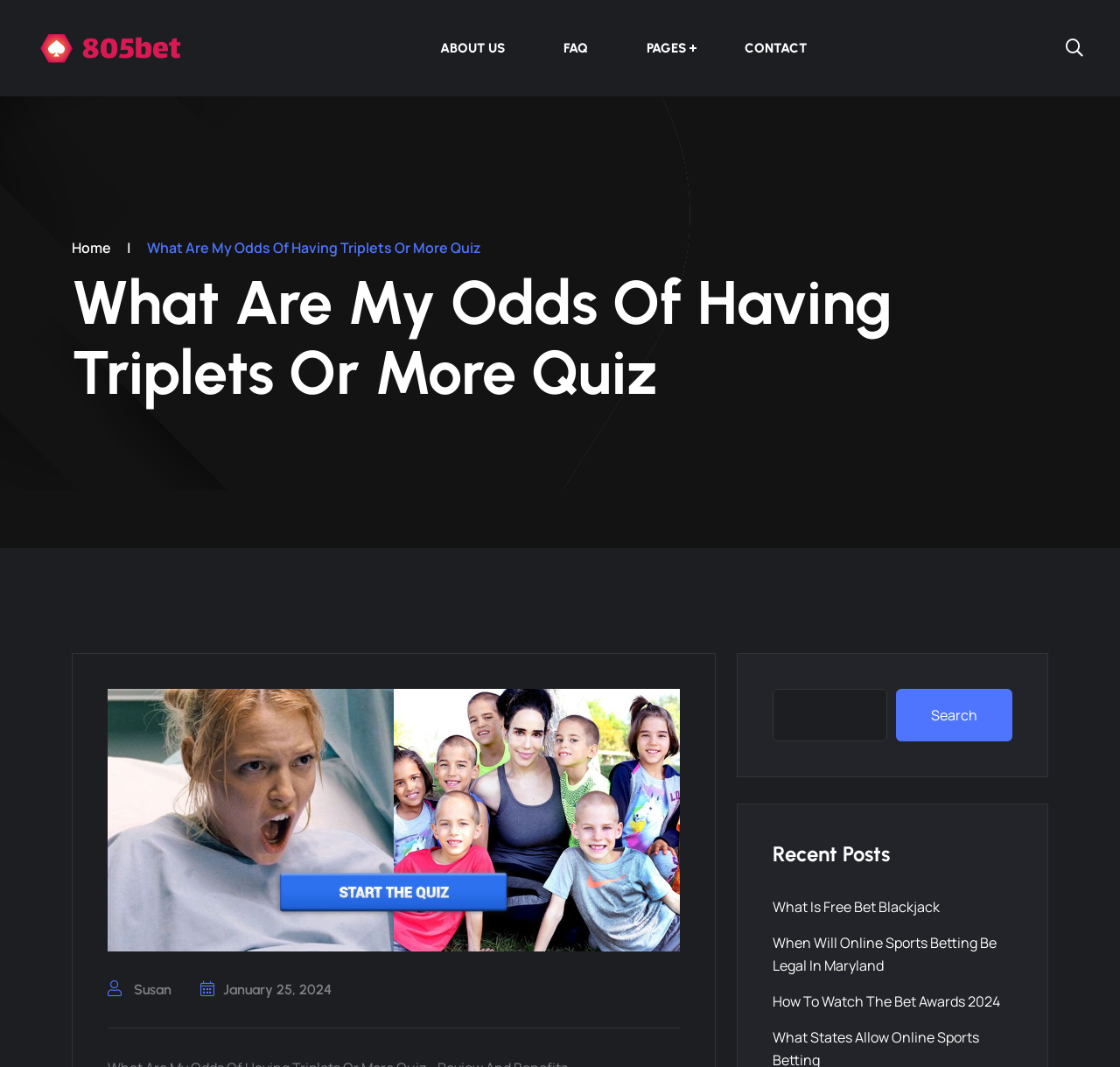Indicate the bounding box coordinates of the element that needs to be clicked to satisfy the following instruction: "Search for something". The coordinates should be four float numbers between 0 and 1, i.e., [left, top, right, bottom].

None